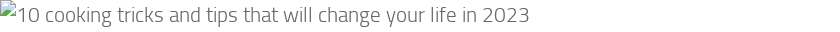Based on the image, provide a detailed response to the question:
What type of content does the article promise?

The article promises to deliver insights into practical methods and beloved cooking tools, including nostalgic references that resonate with cooking enthusiasts, as mentioned in the caption.